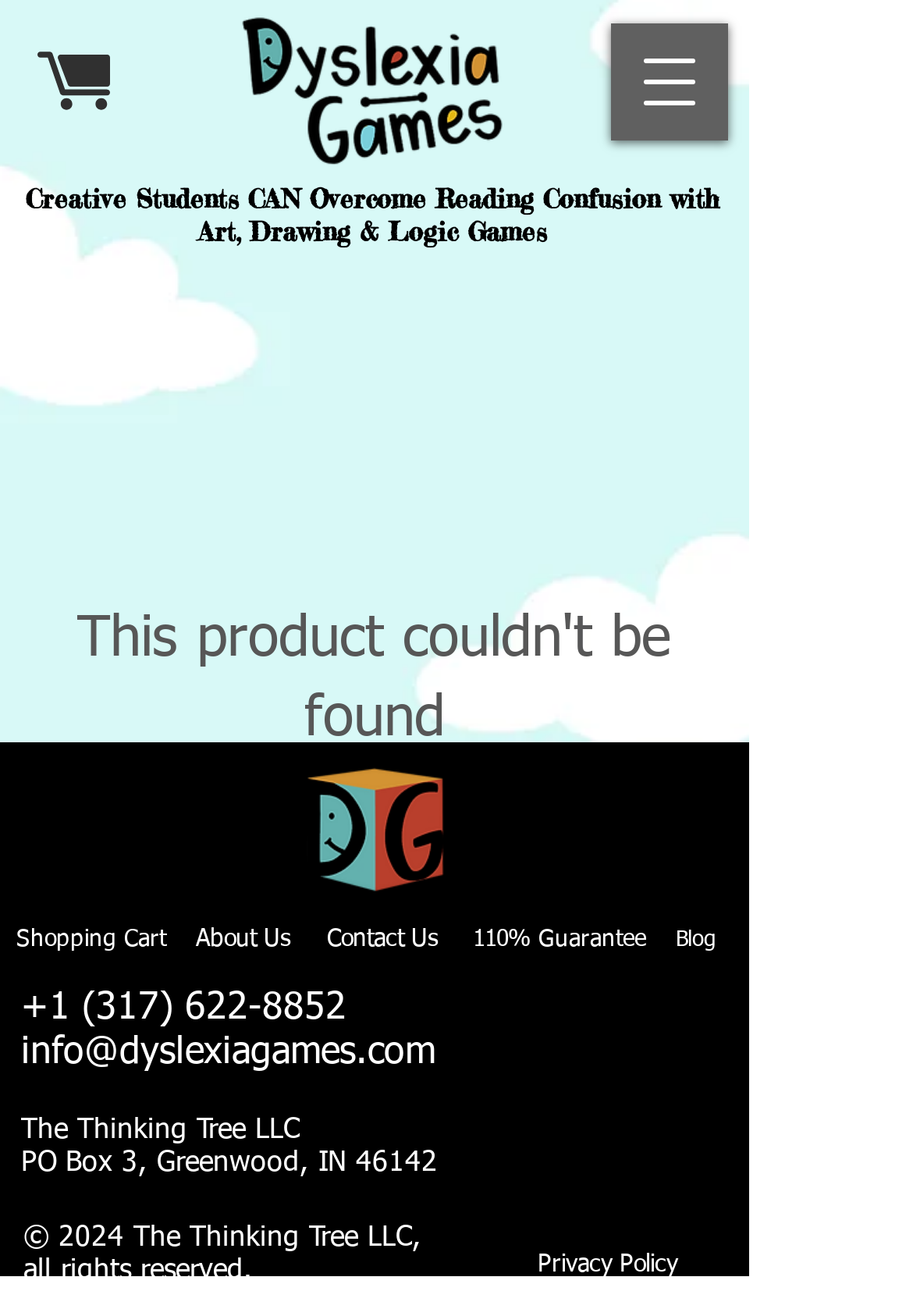Is there a navigation menu button?
Answer the question using a single word or phrase, according to the image.

Yes